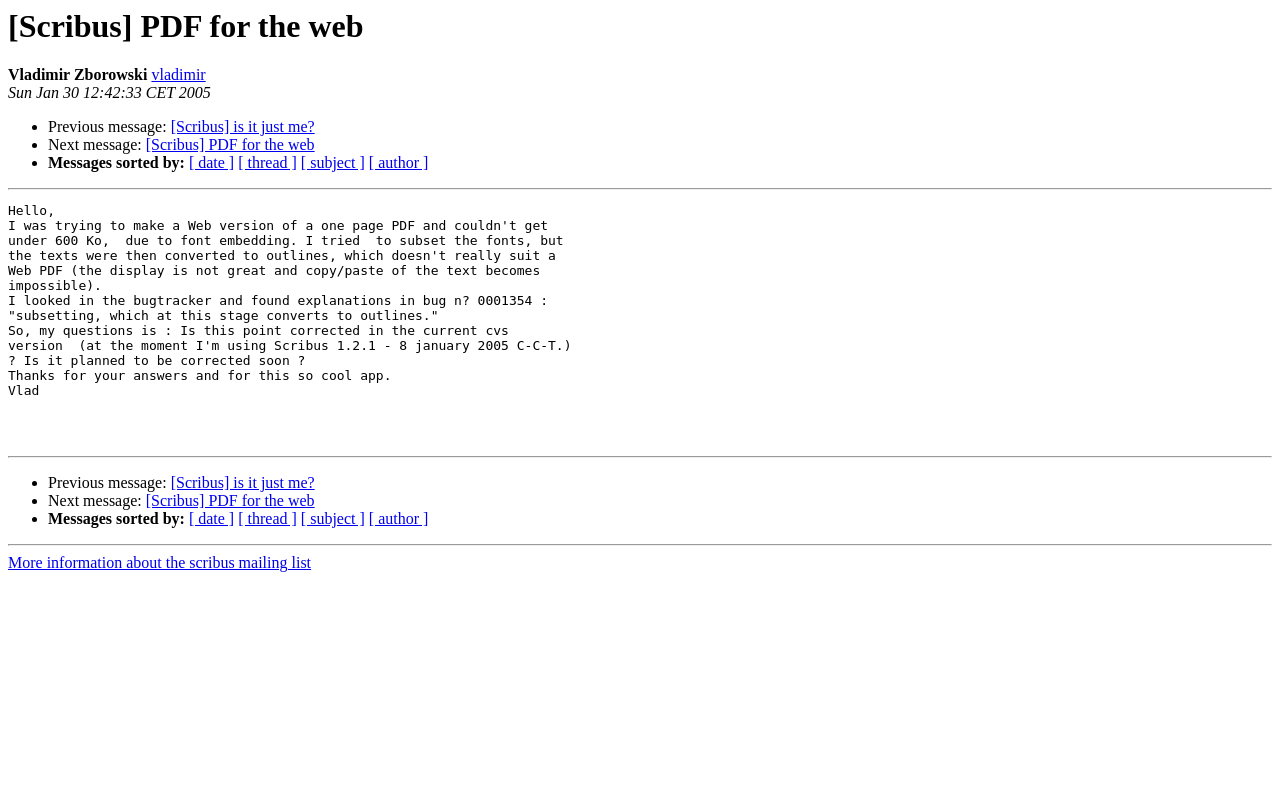Please respond in a single word or phrase: 
What is the author's name?

Vladimir Zborowski